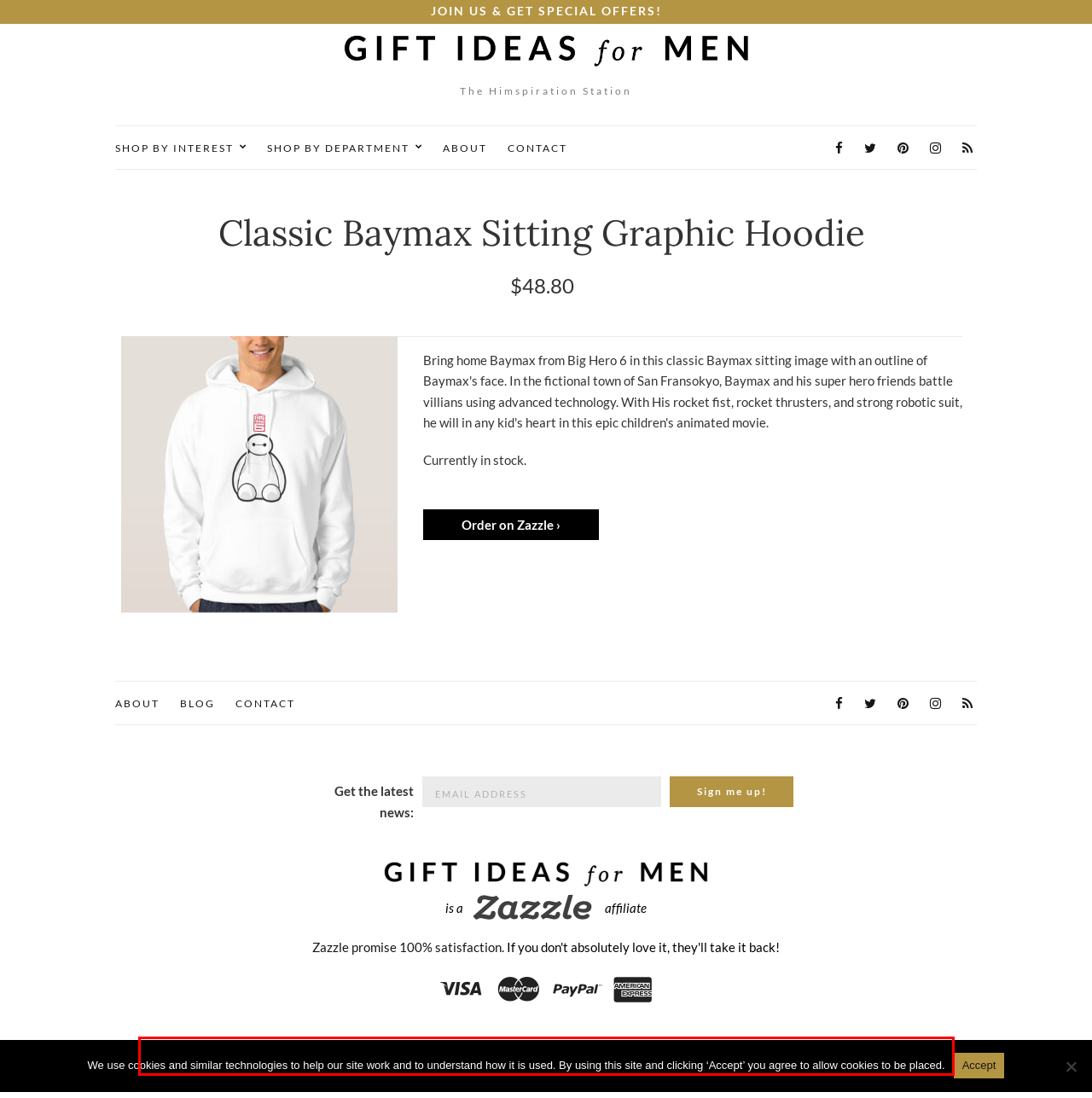Given a webpage screenshot, identify the text inside the red bounding box using OCR and extract it.

GiftIdeasMen.com is a participant in the Amazon Services LLC and Zazzle Inc Associates Programs, these are affiliate advertising programs designed to provide a means for sites to earn advertising fees by advertising and linking to products on Amazon.com and Zazzle.com. Amazon and the Amazon logo are trademarks of Amazon.com, Inc, or its affiliates.